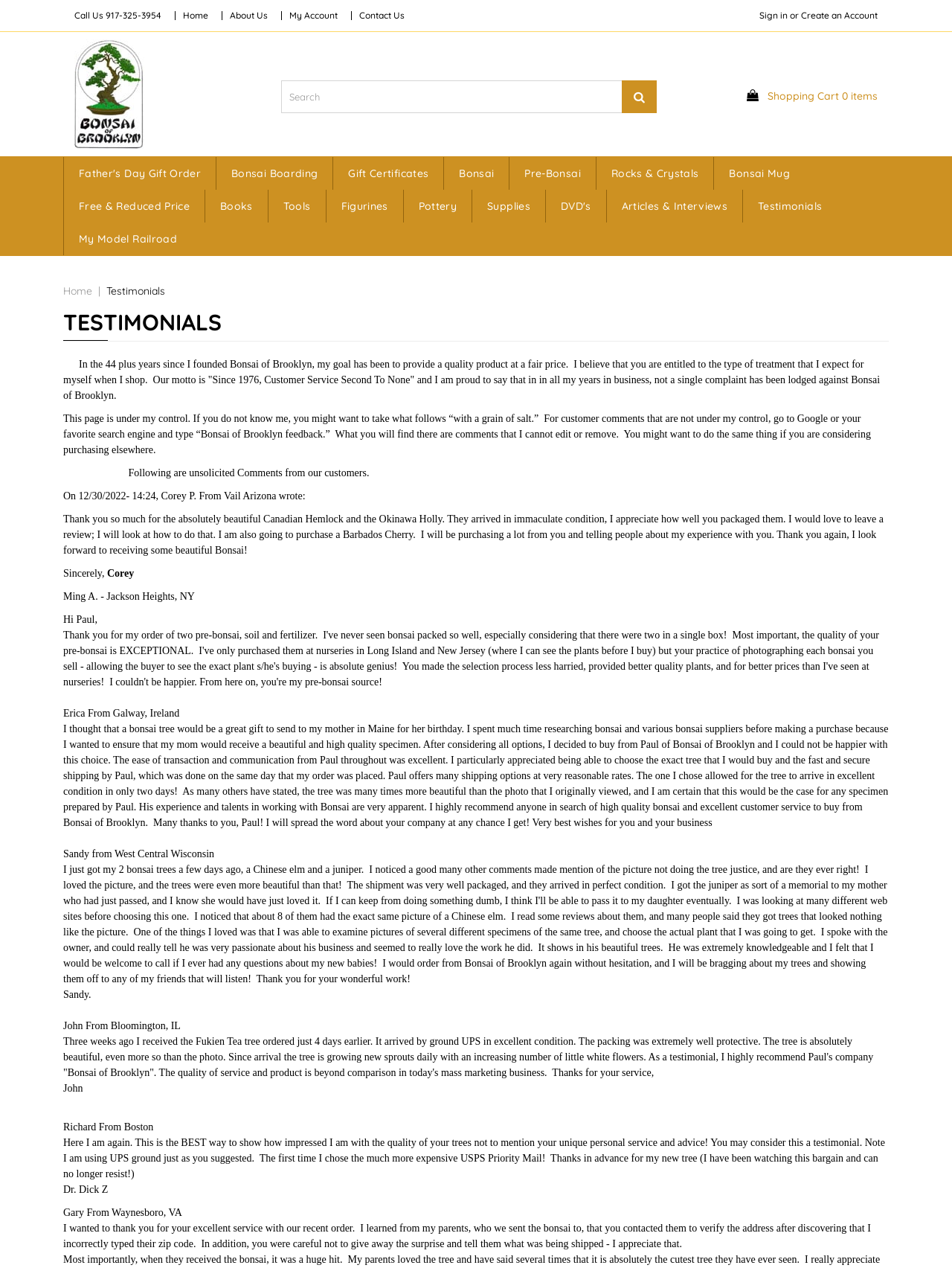What is the phone number to call?
Please provide a comprehensive answer to the question based on the webpage screenshot.

I found the phone number by looking at the top navigation bar, where it says 'Call Us' followed by the phone number '917-325-3954'.